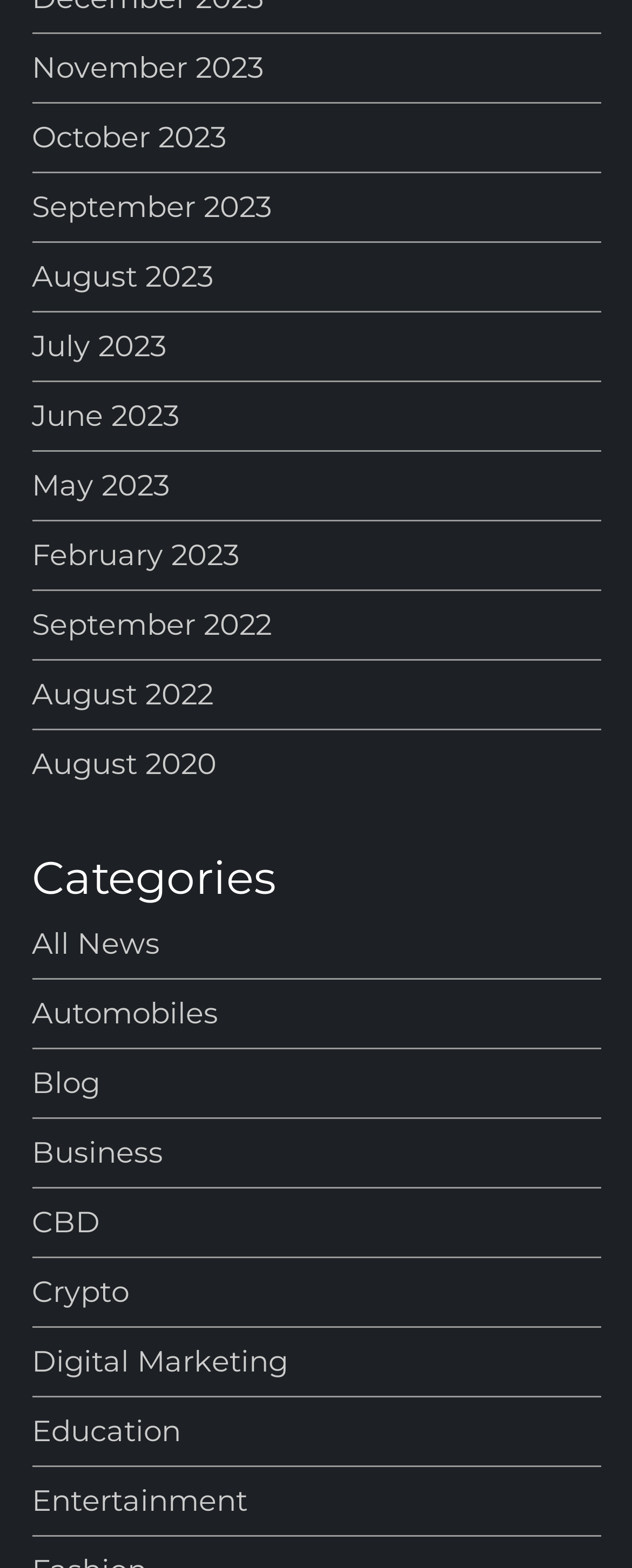Please determine the bounding box coordinates for the UI element described here. Use the format (top-left x, top-left y, bottom-right x, bottom-right y) with values bounded between 0 and 1: November 2023

[0.05, 0.029, 0.417, 0.058]